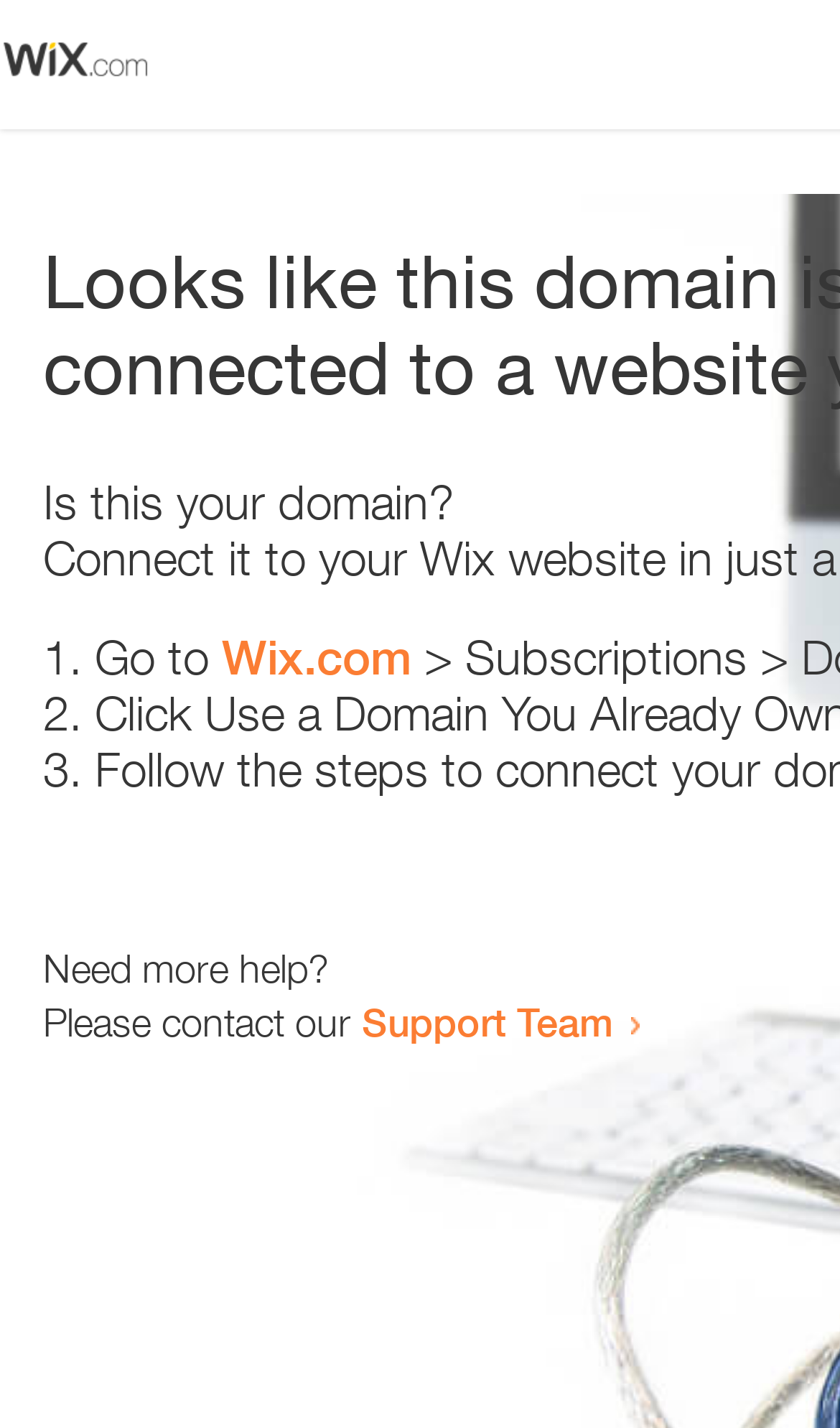Determine the main headline of the webpage and provide its text.

Looks like this domain isn't
connected to a website yet